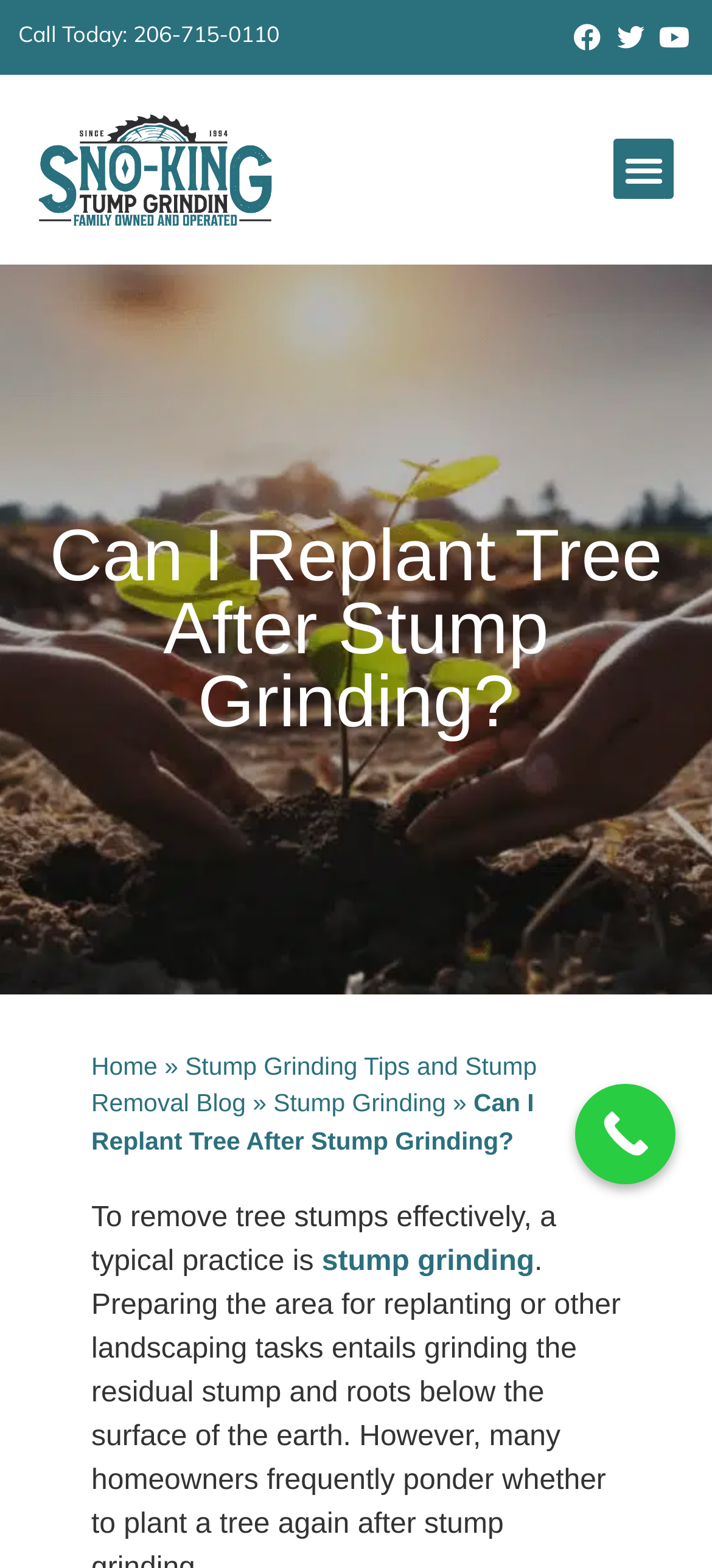Answer briefly with one word or phrase:
What is the purpose of the 'Menu Toggle' button?

To expand or collapse the menu